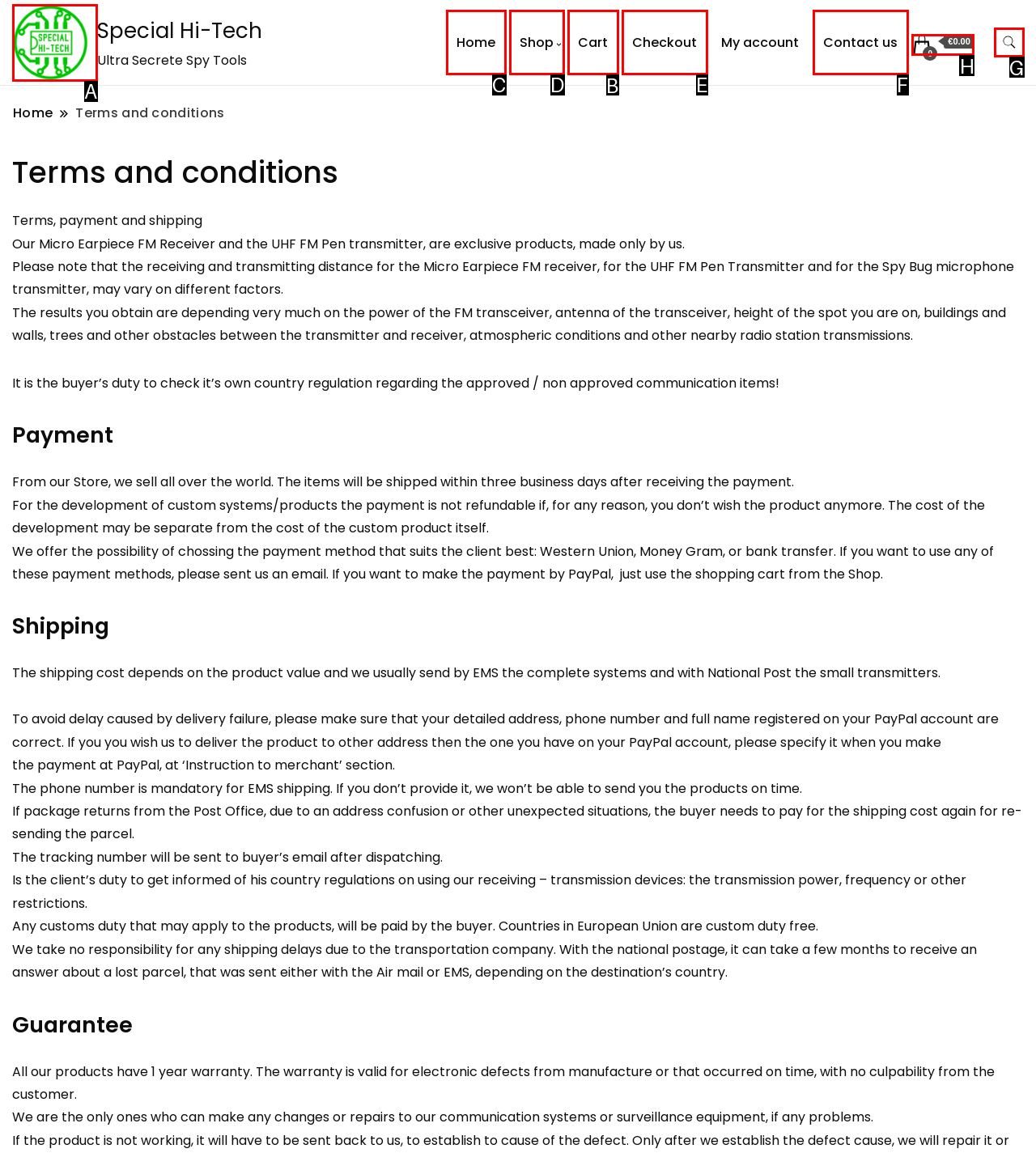Identify the HTML element that should be clicked to accomplish the task: Click on the 'Cart' link
Provide the option's letter from the given choices.

B